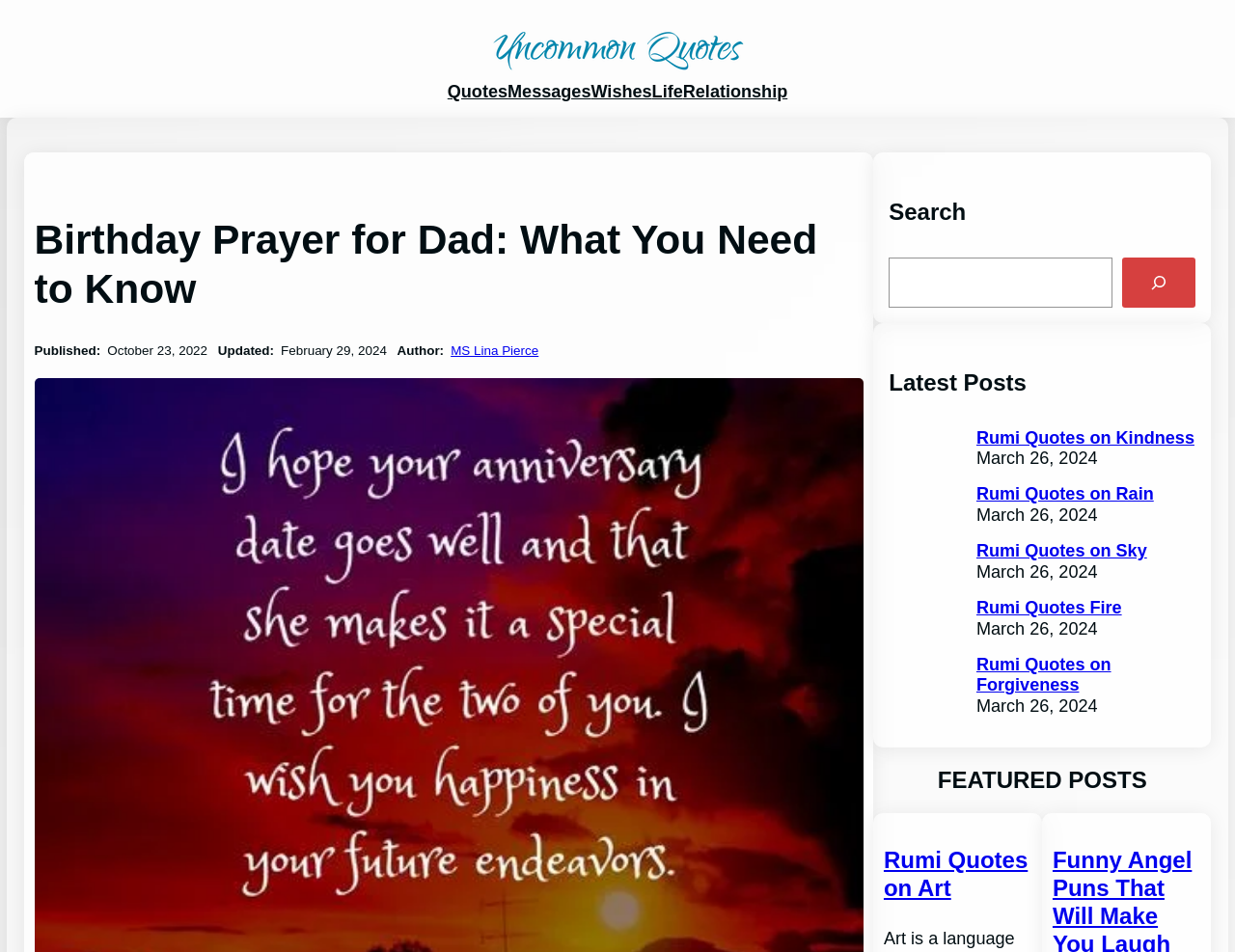How many navigation links are there?
Please use the image to provide an in-depth answer to the question.

I counted the number of links in the navigation section, which are 'Quotes', 'Messages', 'Wishes', 'Life', and 'Relationship', and found that there are 5 navigation links.